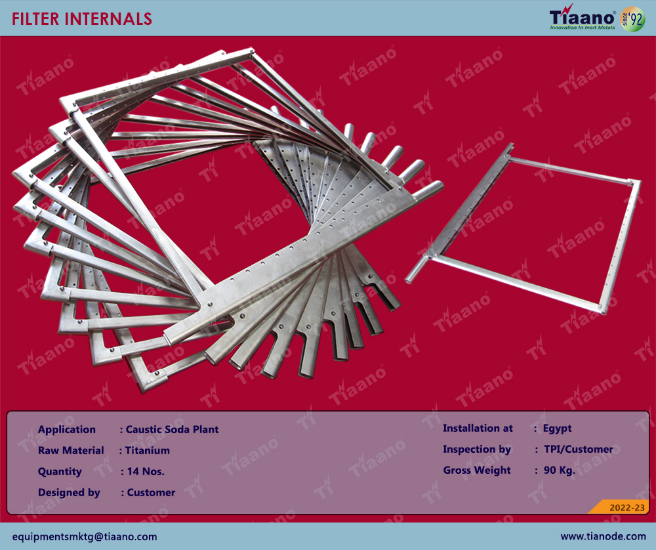Provide an in-depth description of all elements within the image.

The image showcases a set of titanium filter internals, prominently displayed against a vibrant red background. This technical product is specifically designed for installation at a caustic soda plant in Egypt. The arrangement features 14 meticulously crafted titanium components, showcasing their durability and precision engineering. Key details highlighted include the raw material used—titanium—and the gross weight of the assembly, which is 90 kg. The design has been tailored according to customer specifications and is marked with the inspection details by TPI/Customer, emphasizing the commitment to high-quality standards. This image is representative of Tiaano's dedication to producing reliable components for various industrial applications.